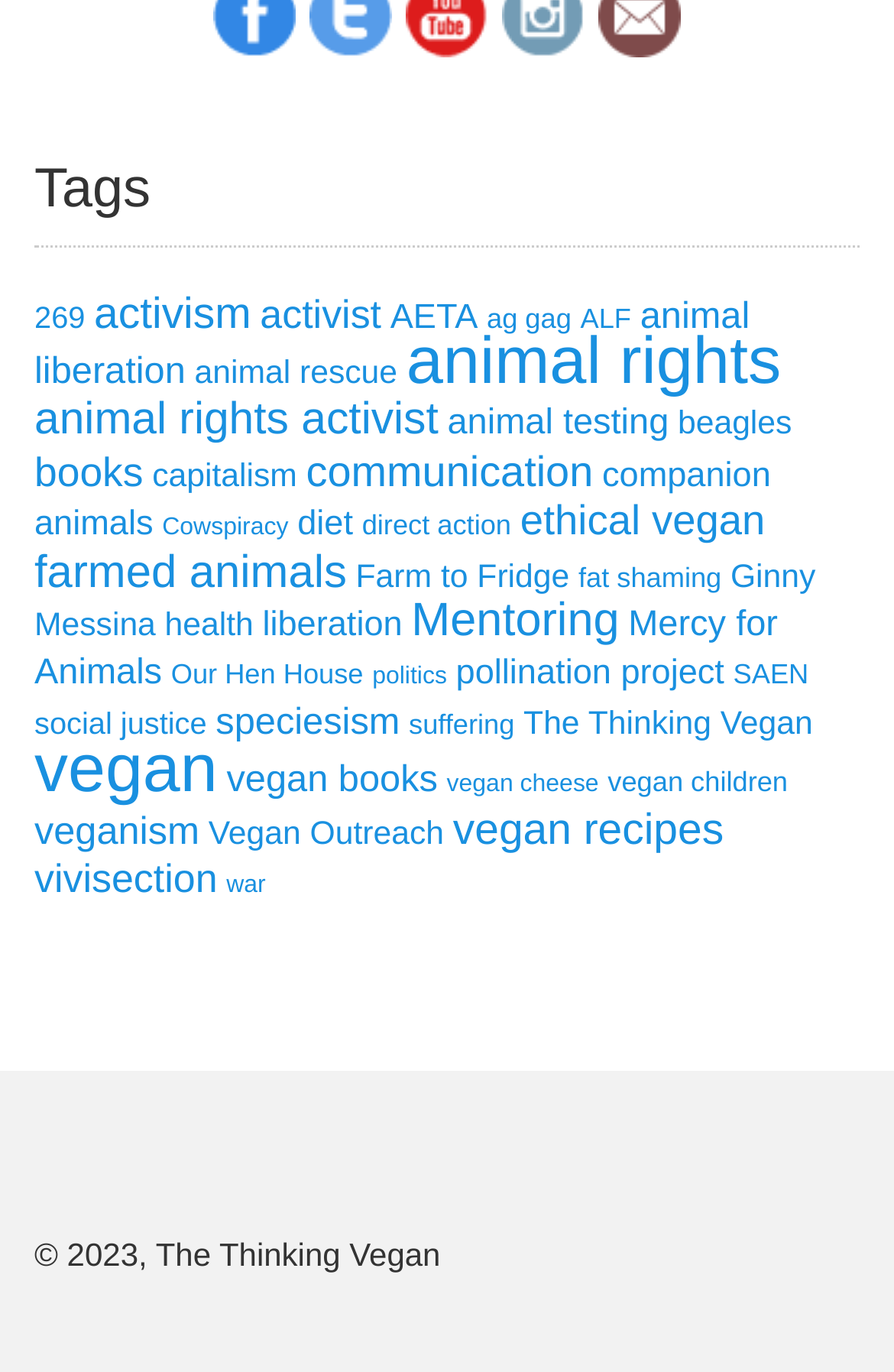Please determine the bounding box coordinates of the section I need to click to accomplish this instruction: "Click on the '269 (4 items)' link".

[0.038, 0.219, 0.095, 0.244]